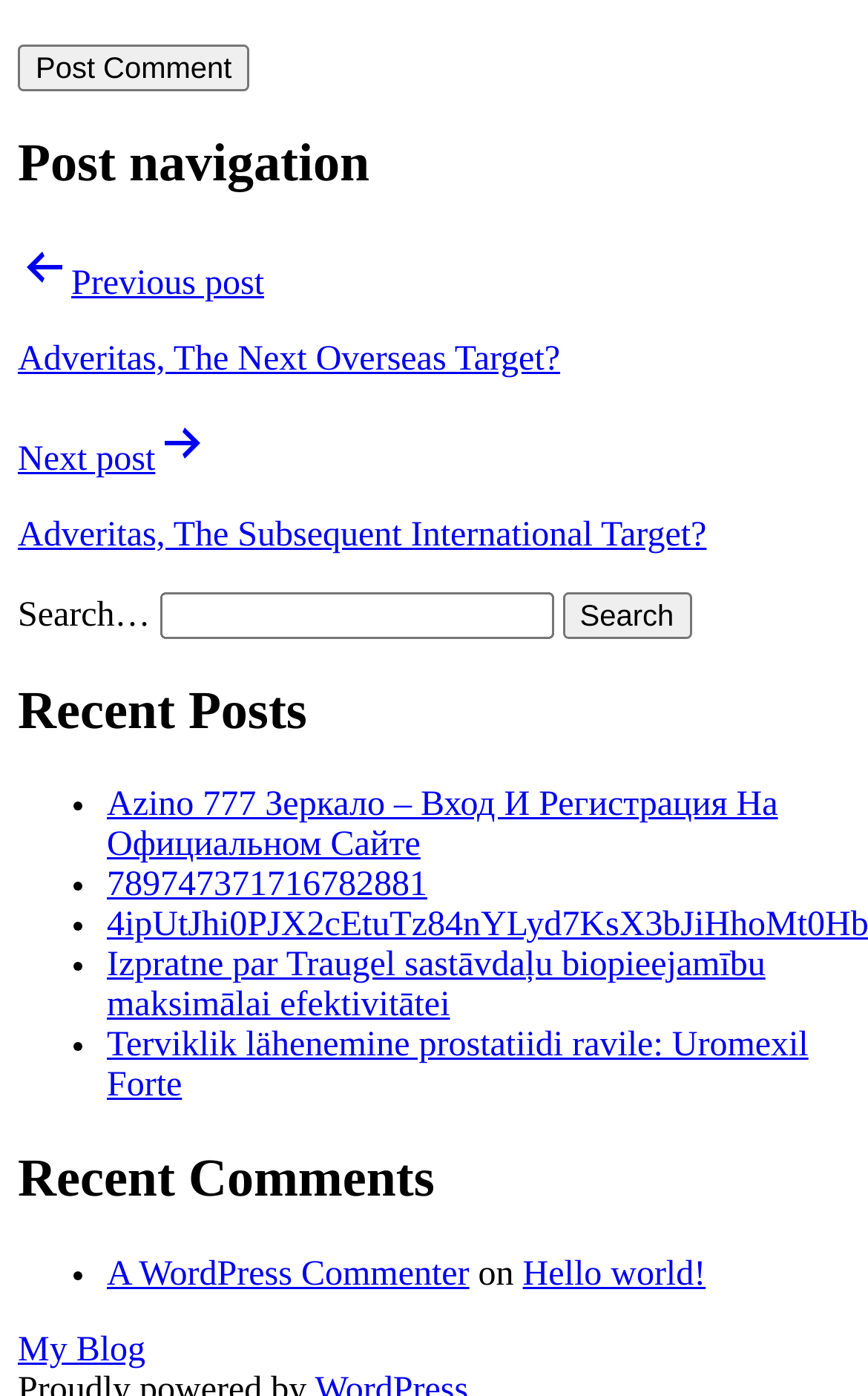What is the text on the search button?
We need a detailed and meticulous answer to the question.

I found the search section with a bounding box coordinate of [0.021, 0.424, 0.979, 0.457] and a button with the OCR text 'Search'.